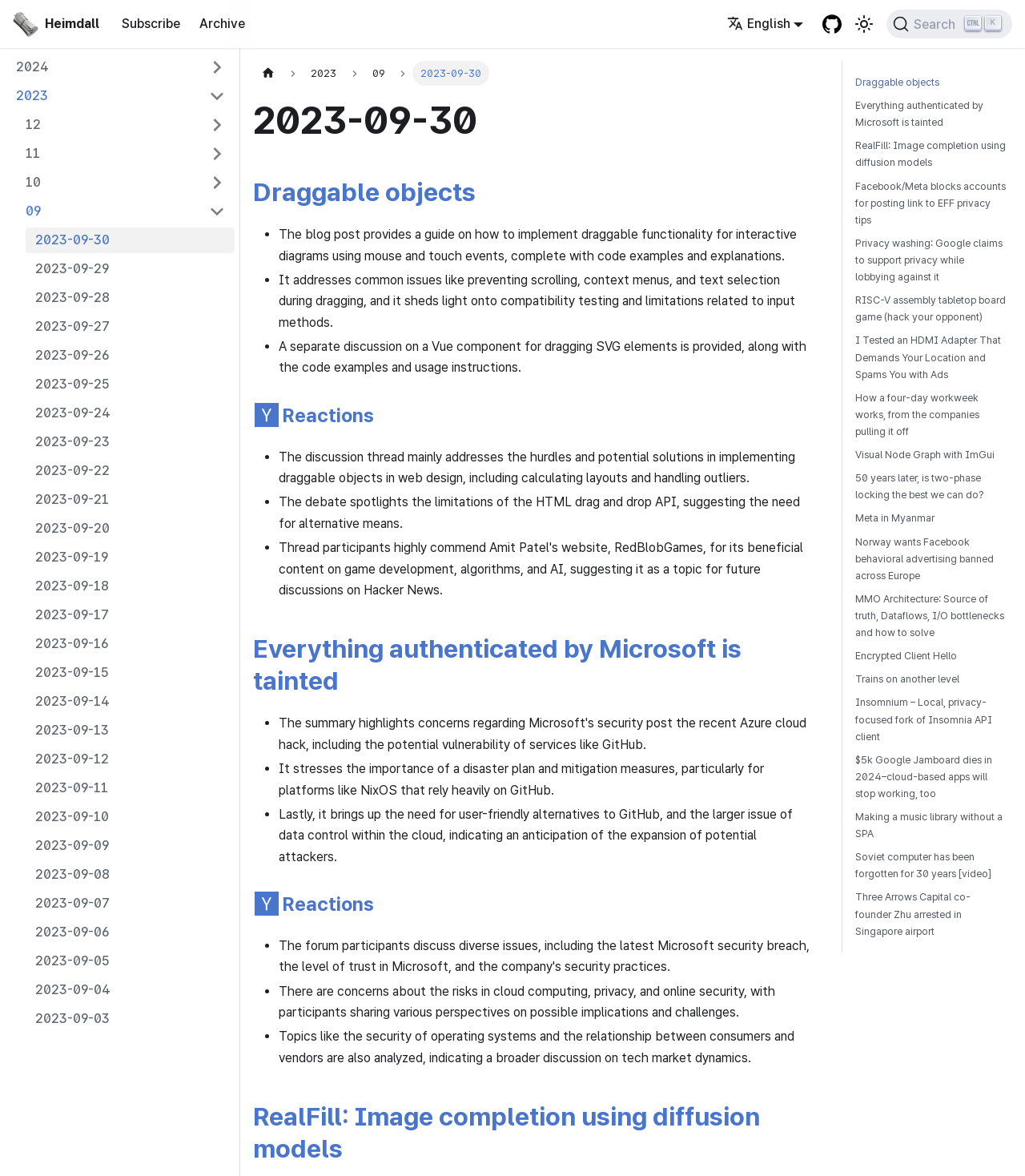Identify the bounding box of the UI component described as: "2024".

[0.006, 0.046, 0.229, 0.068]